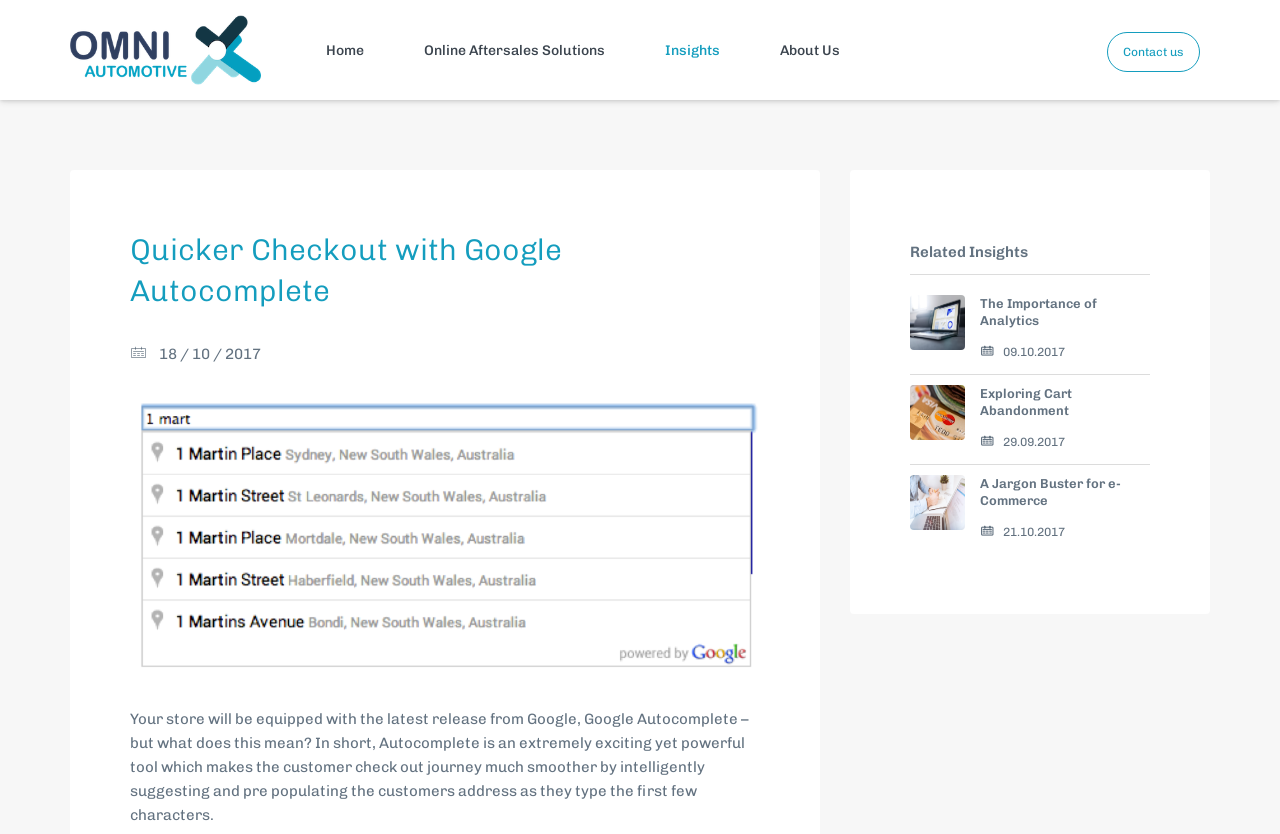Extract the bounding box for the UI element that matches this description: "Online Aftersales Solutions".

[0.304, 0.0, 0.492, 0.12]